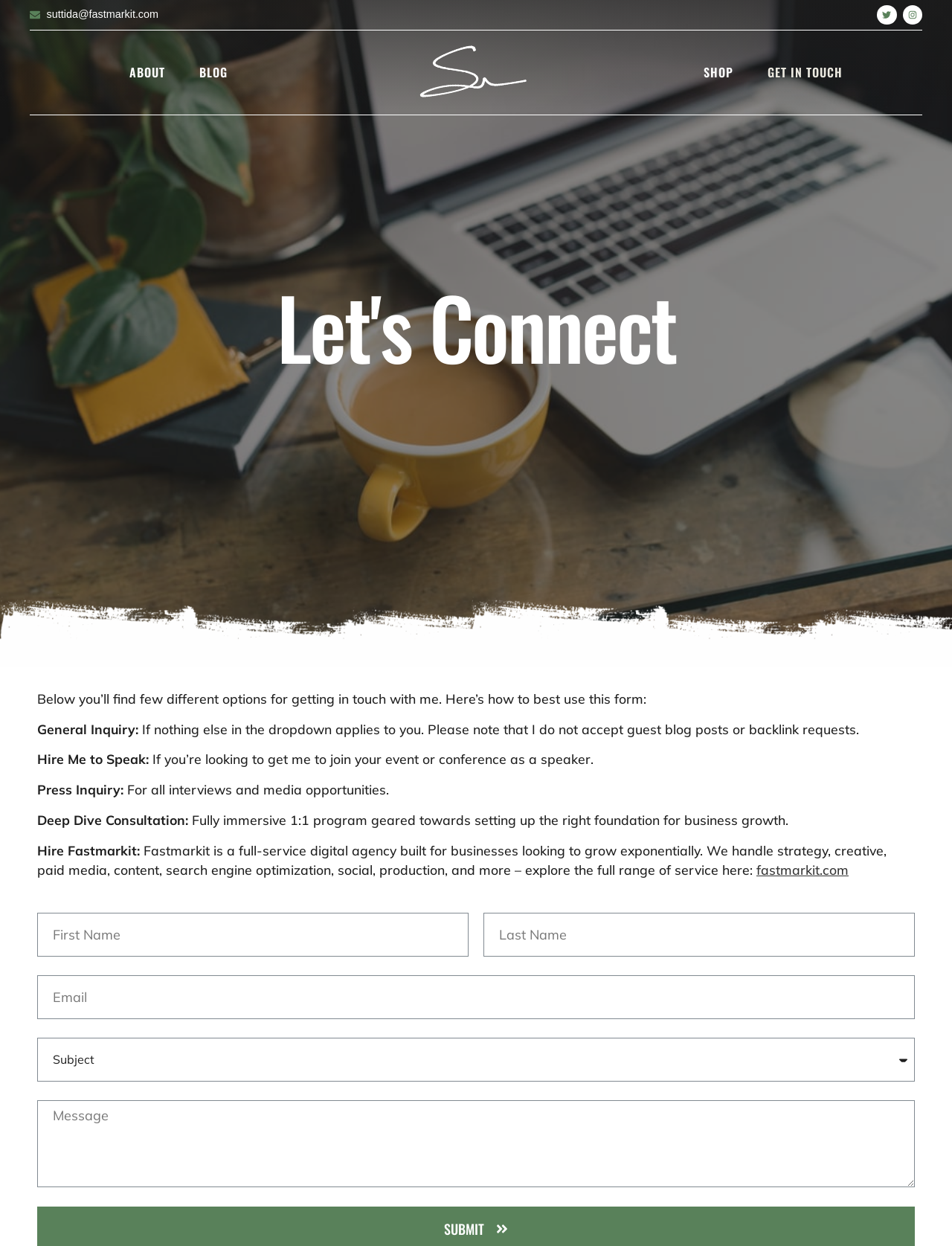Determine the bounding box coordinates for the UI element described. Format the coordinates as (top-left x, top-left y, bottom-right x, bottom-right y) and ensure all values are between 0 and 1. Element description: Trademark Registration Public Search India

None